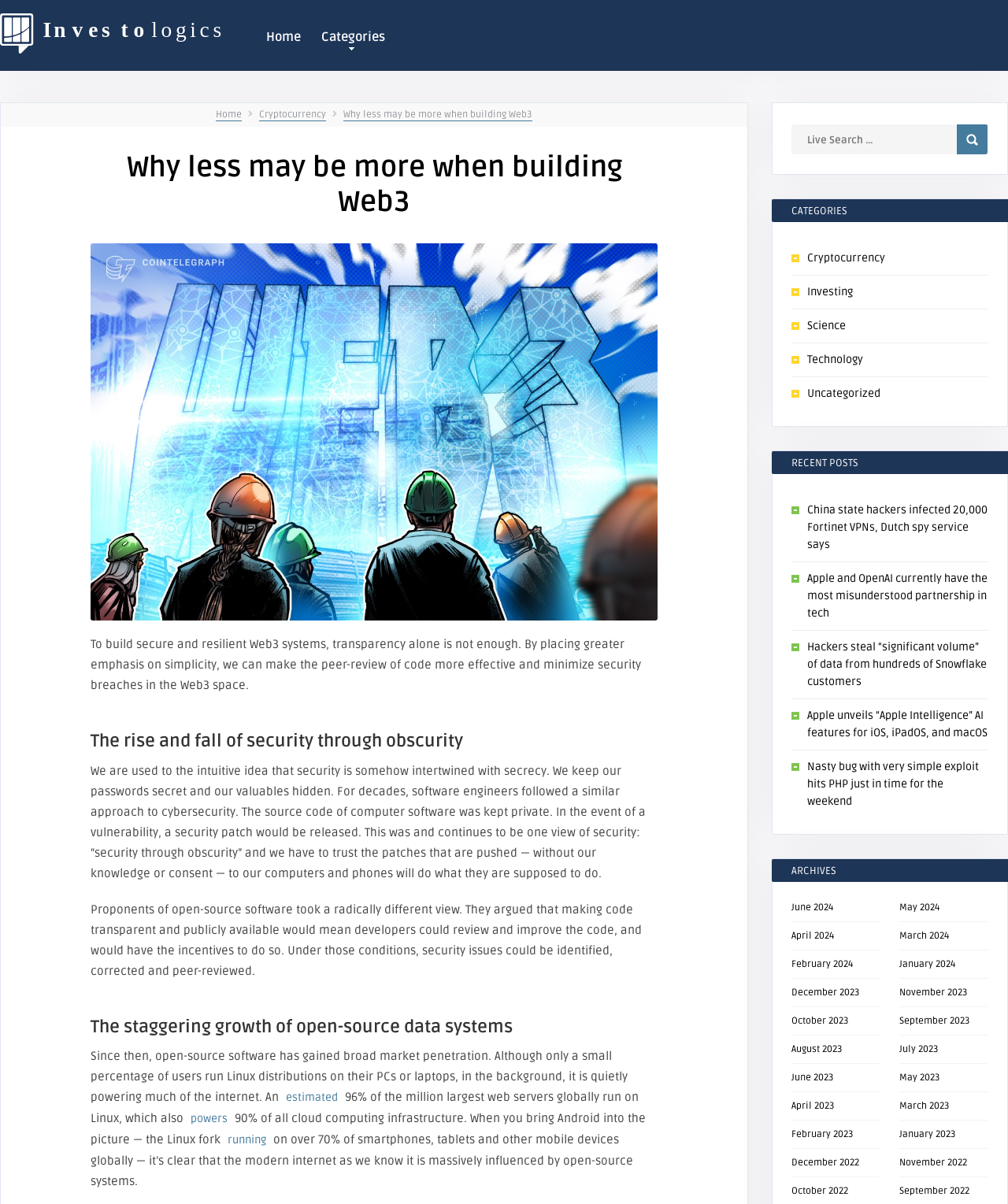Determine and generate the text content of the webpage's headline.

Why less may be more when building Web3